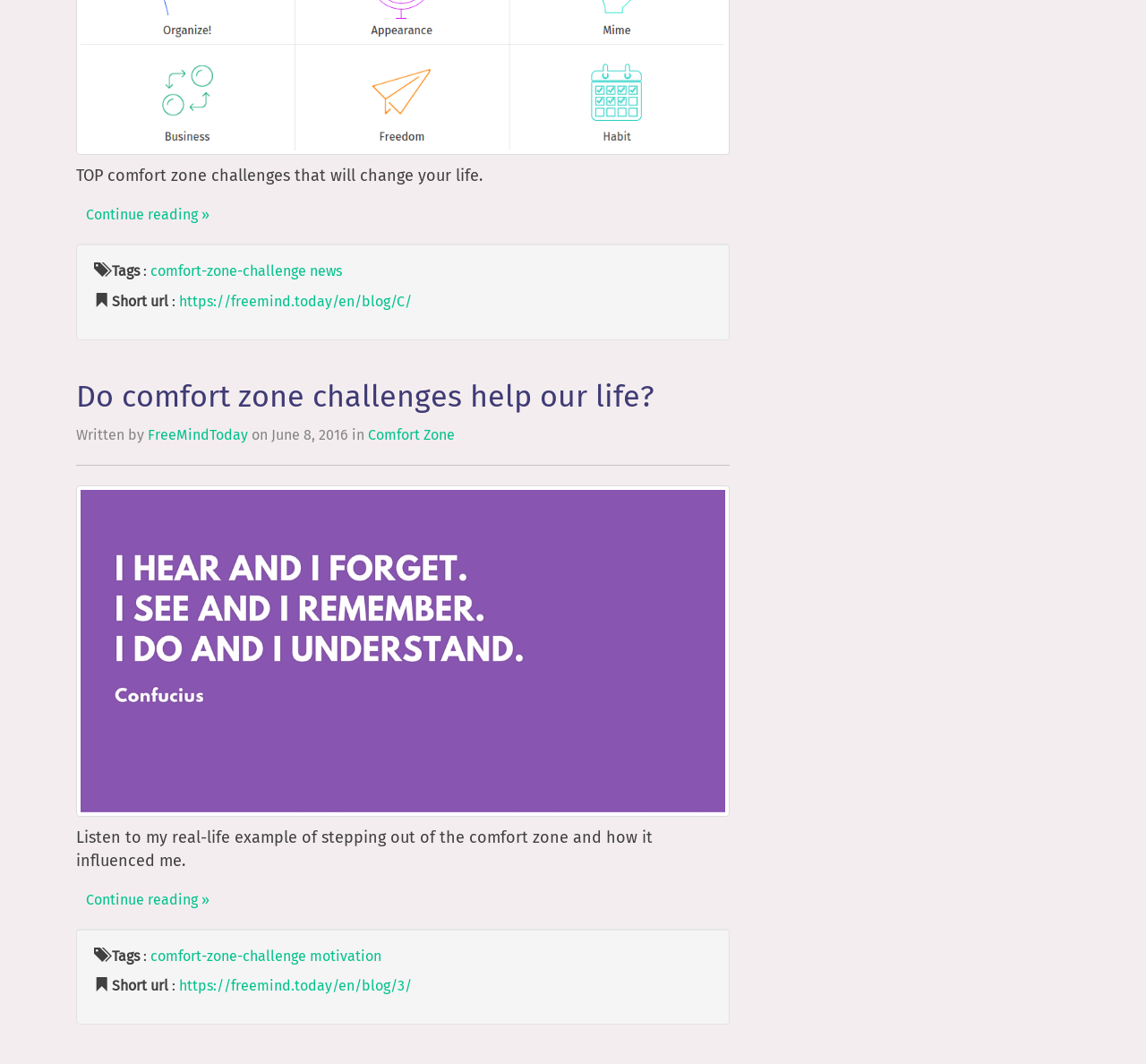Given the element description "https://freemind.today/en/blog/C/" in the screenshot, predict the bounding box coordinates of that UI element.

[0.156, 0.275, 0.359, 0.291]